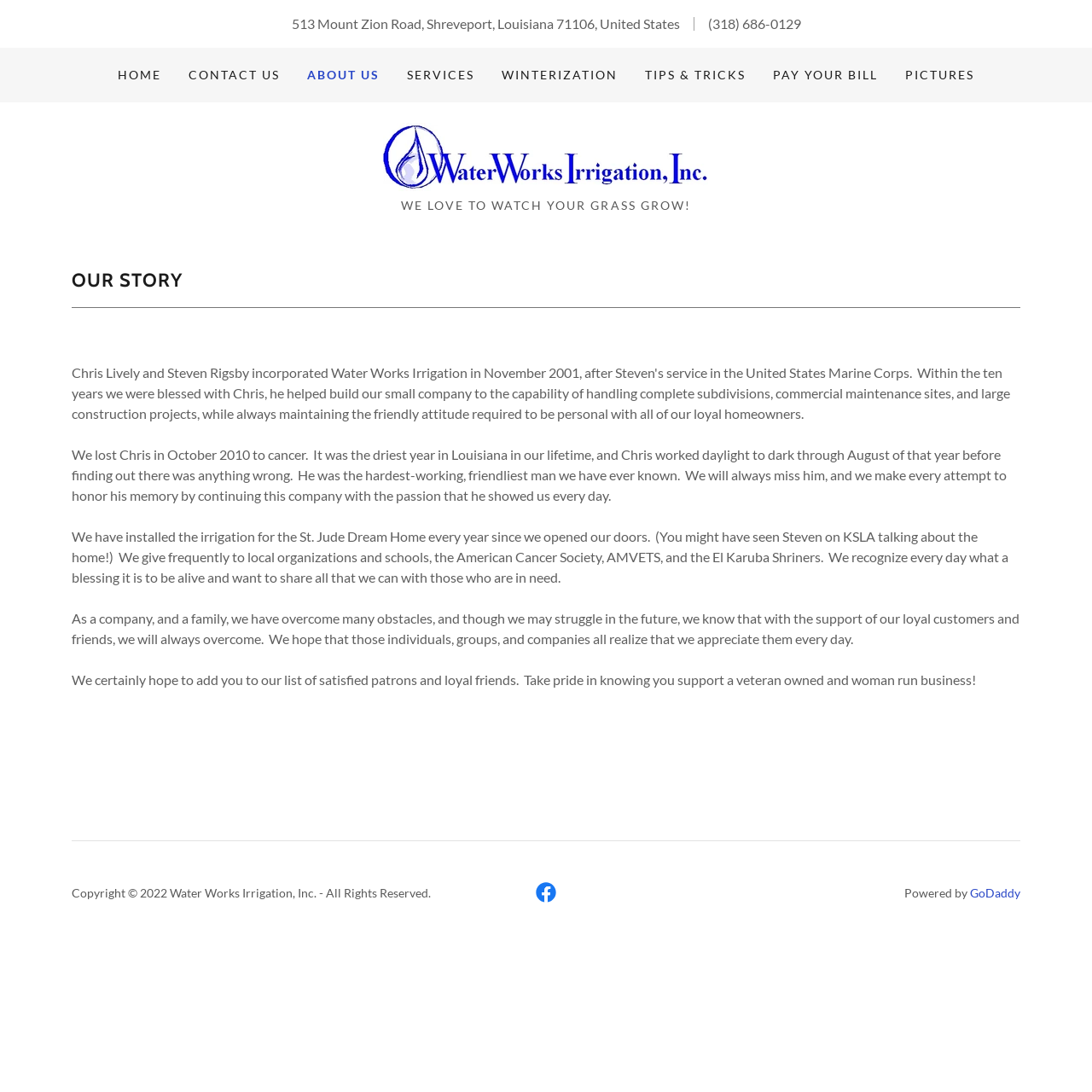Please examine the image and answer the question with a detailed explanation:
What organization does the company support?

I found the organization that the company supports by looking at the StaticText element with the OCR text 'We give frequently to local organizations and schools, the American Cancer Society, AMVETS, and the El Karuba Shriners.' which is located in the middle of the webpage.